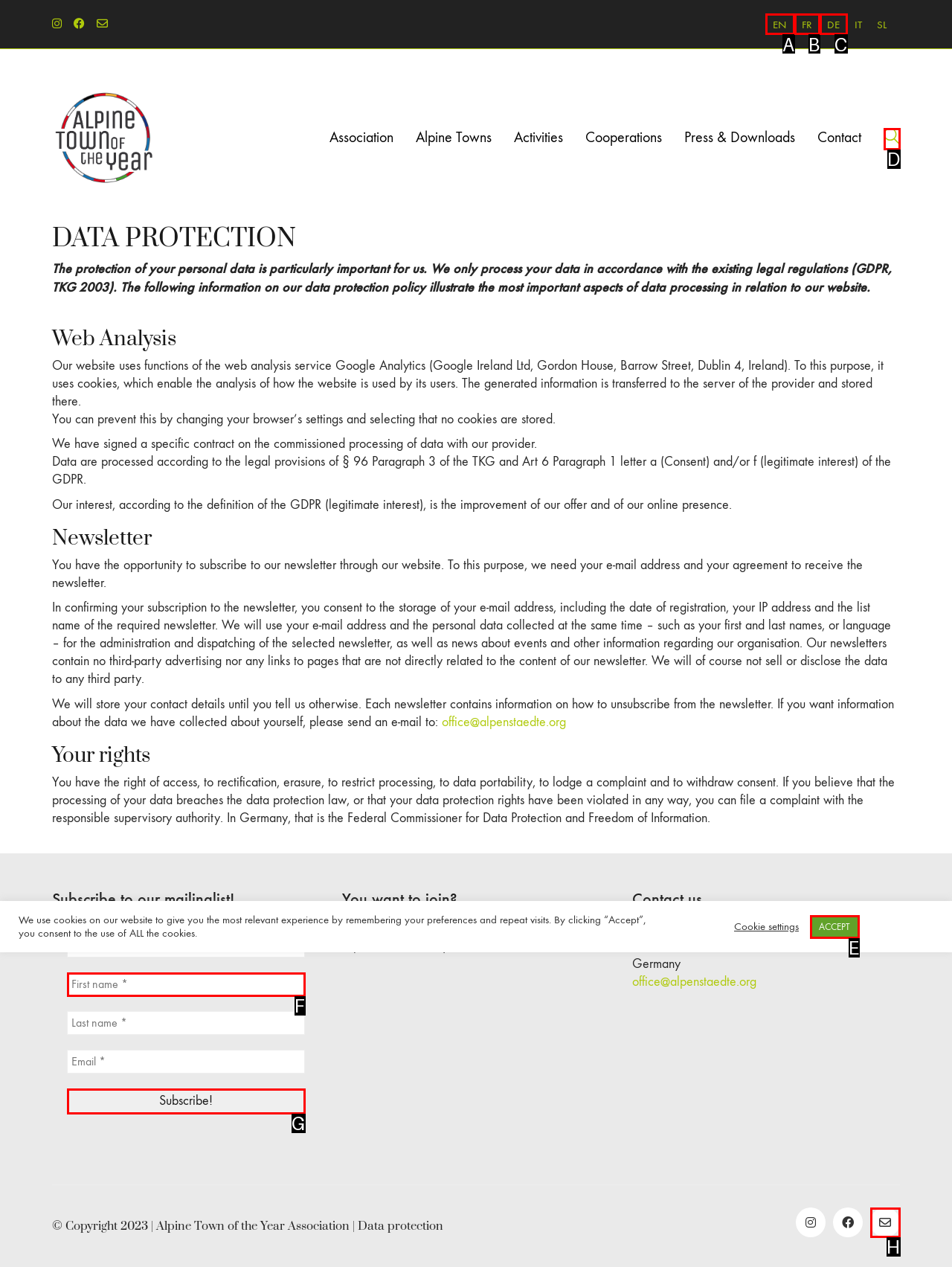Select the HTML element that fits the following description: ACCEPT
Provide the letter of the matching option.

E